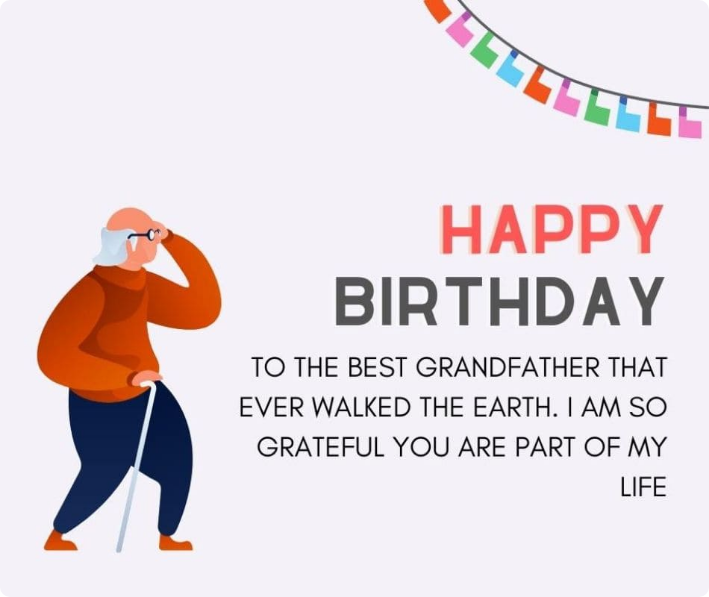Please answer the following query using a single word or phrase: 
What is the message above the elderly man?

TO THE BEST GRANDFATHER